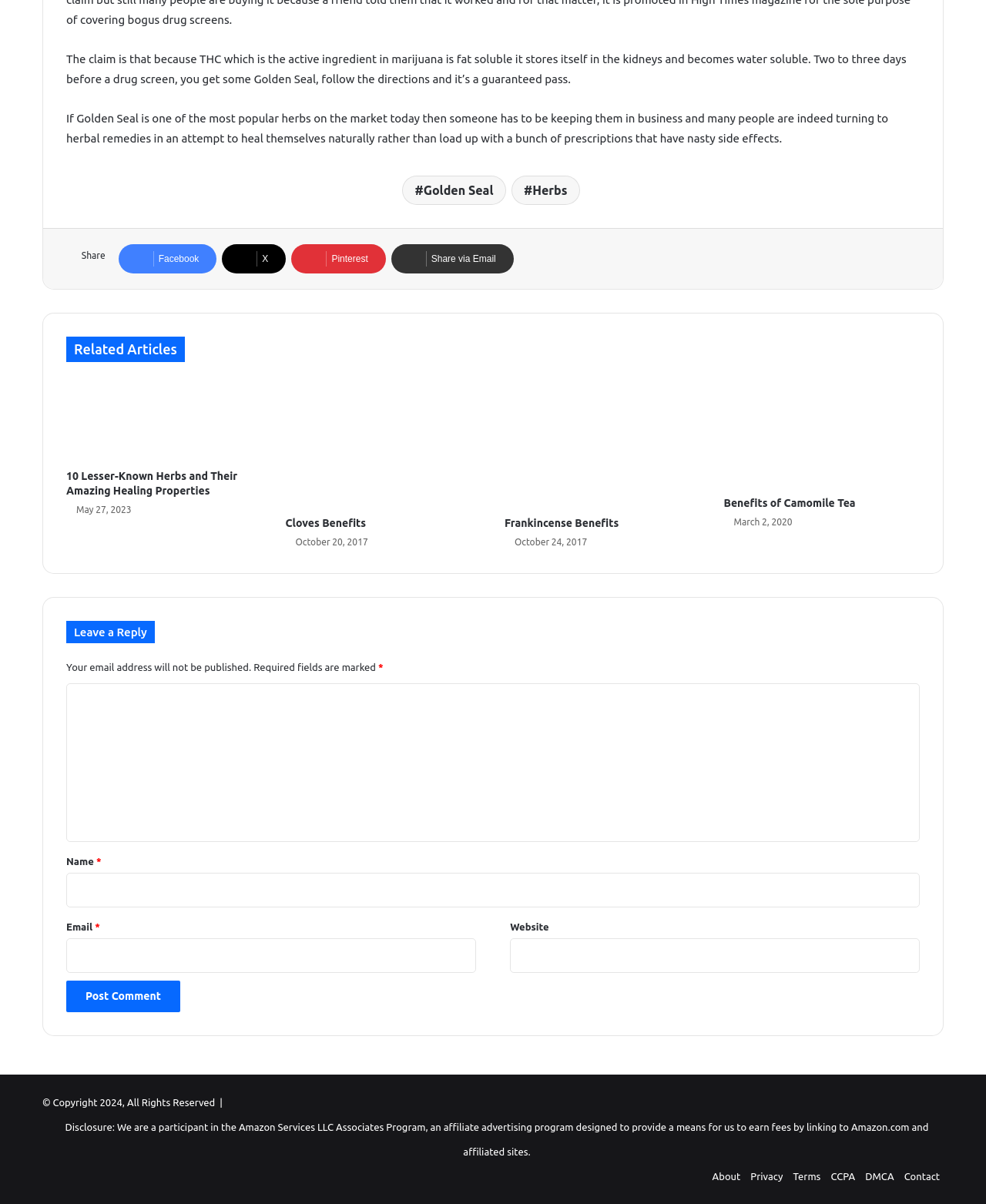Using the provided element description: "Instagram", identify the bounding box coordinates. The coordinates should be four floats between 0 and 1 in the order [left, top, right, bottom].

[0.692, 0.97, 0.711, 0.985]